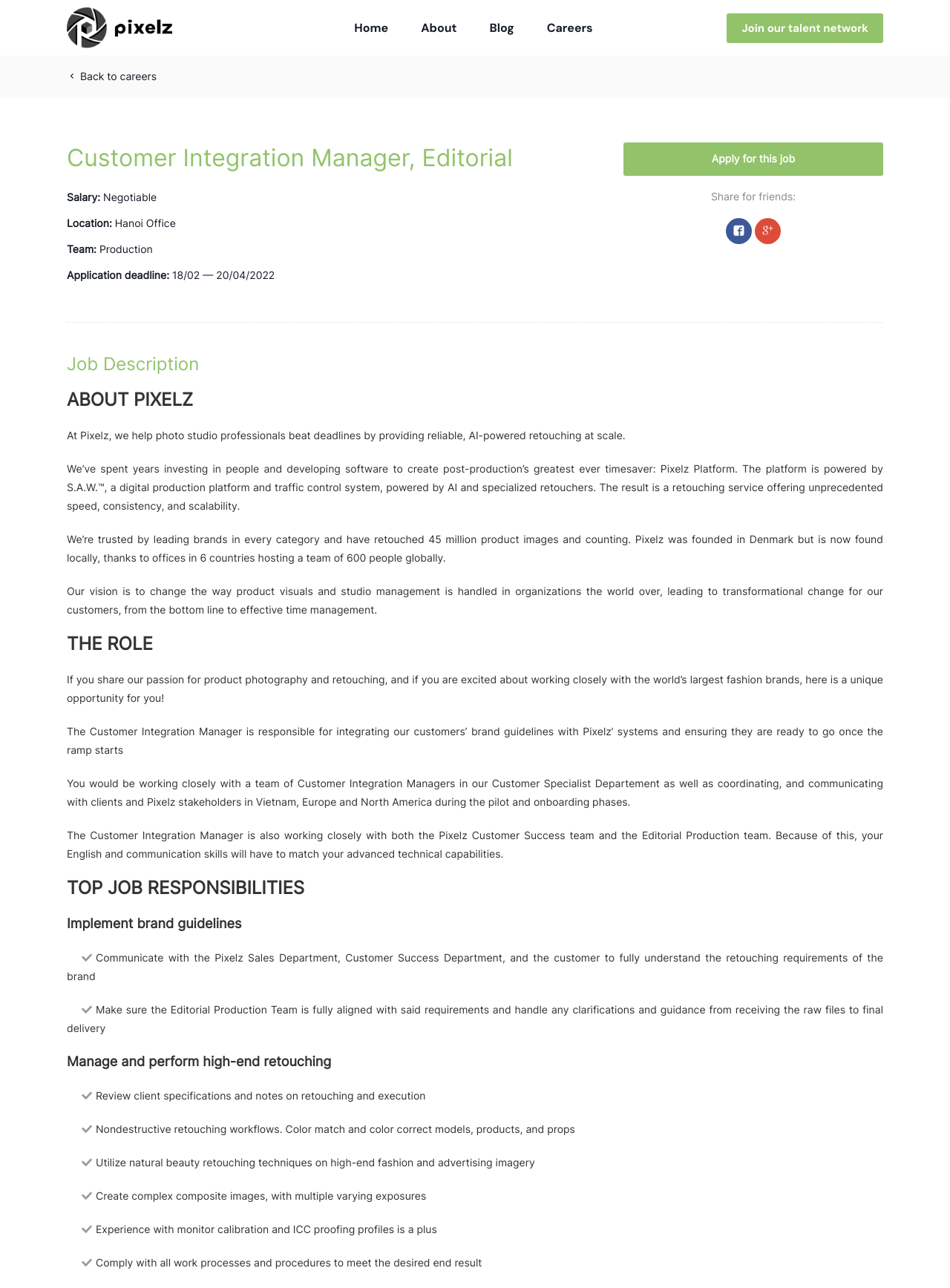What is the company's vision?
Answer the question using a single word or phrase, according to the image.

To change the way product visuals and studio management is handled